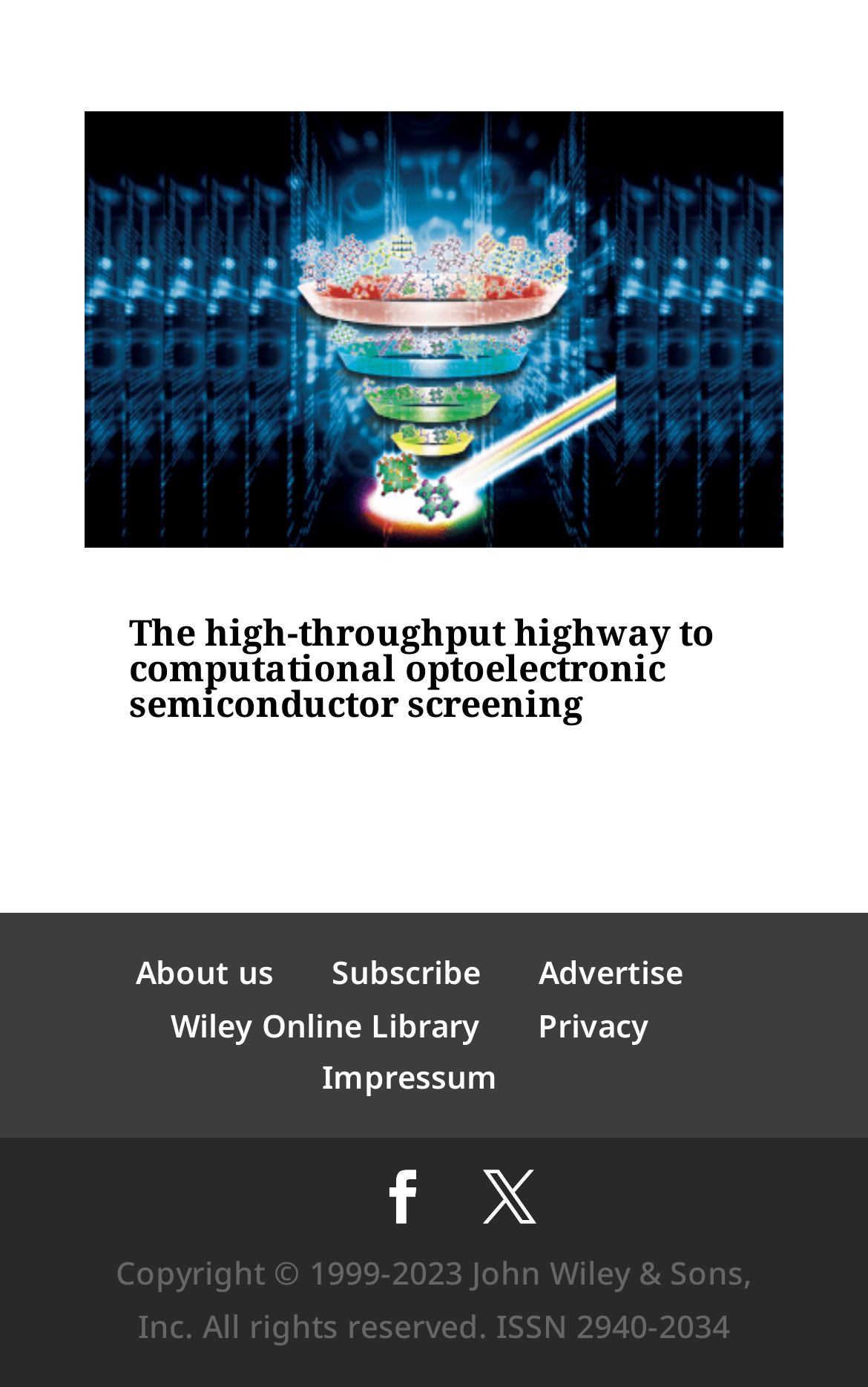Find and provide the bounding box coordinates for the UI element described here: "Facebook". The coordinates should be given as four float numbers between 0 and 1: [left, top, right, bottom].

[0.433, 0.845, 0.495, 0.885]